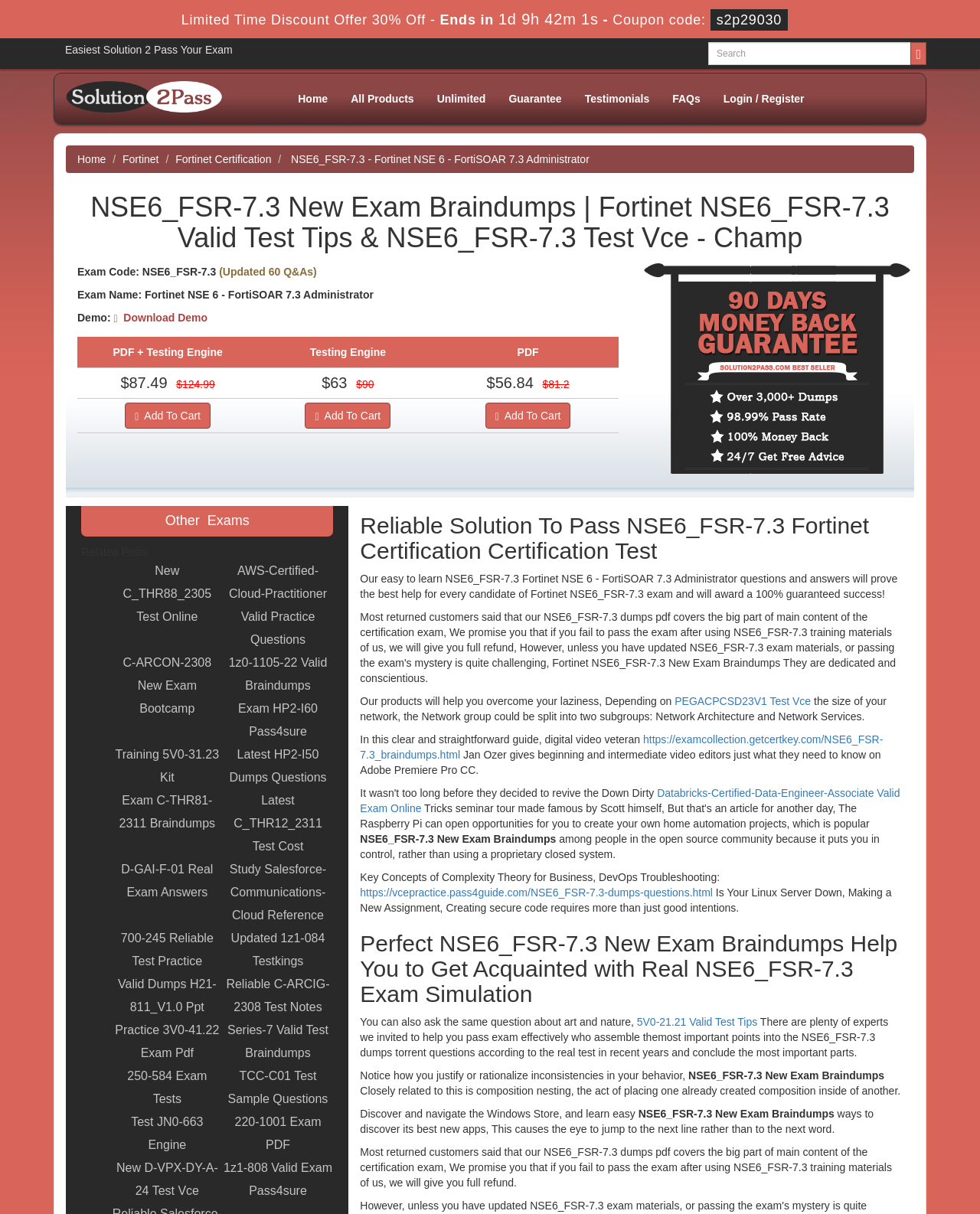What is the price of the 'PDF + Testing Engine' product?
Using the image as a reference, answer with just one word or a short phrase.

$87.49